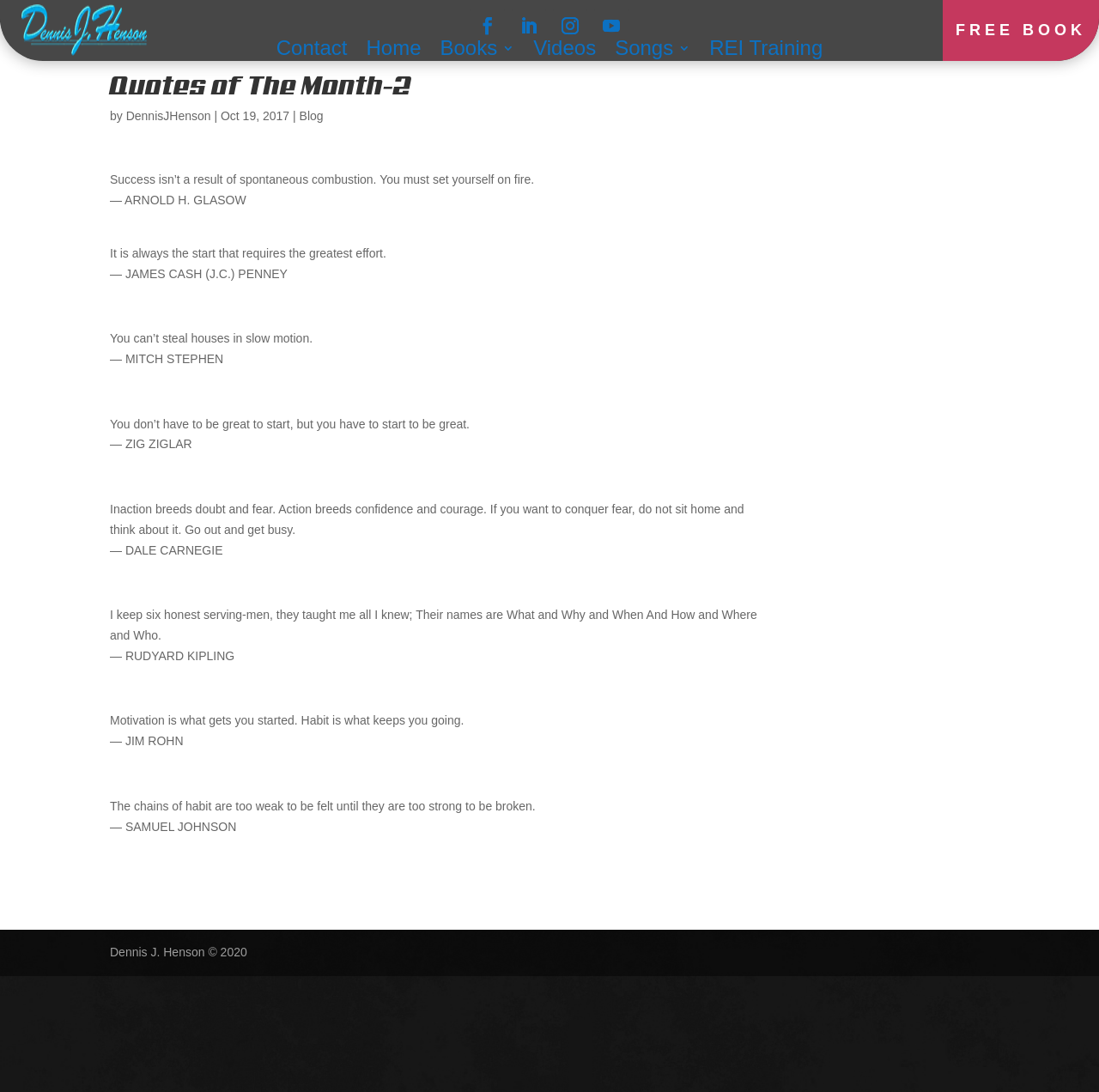Using the format (top-left x, top-left y, bottom-right x, bottom-right y), provide the bounding box coordinates for the described UI element. All values should be floating point numbers between 0 and 1: Songs

[0.559, 0.038, 0.628, 0.055]